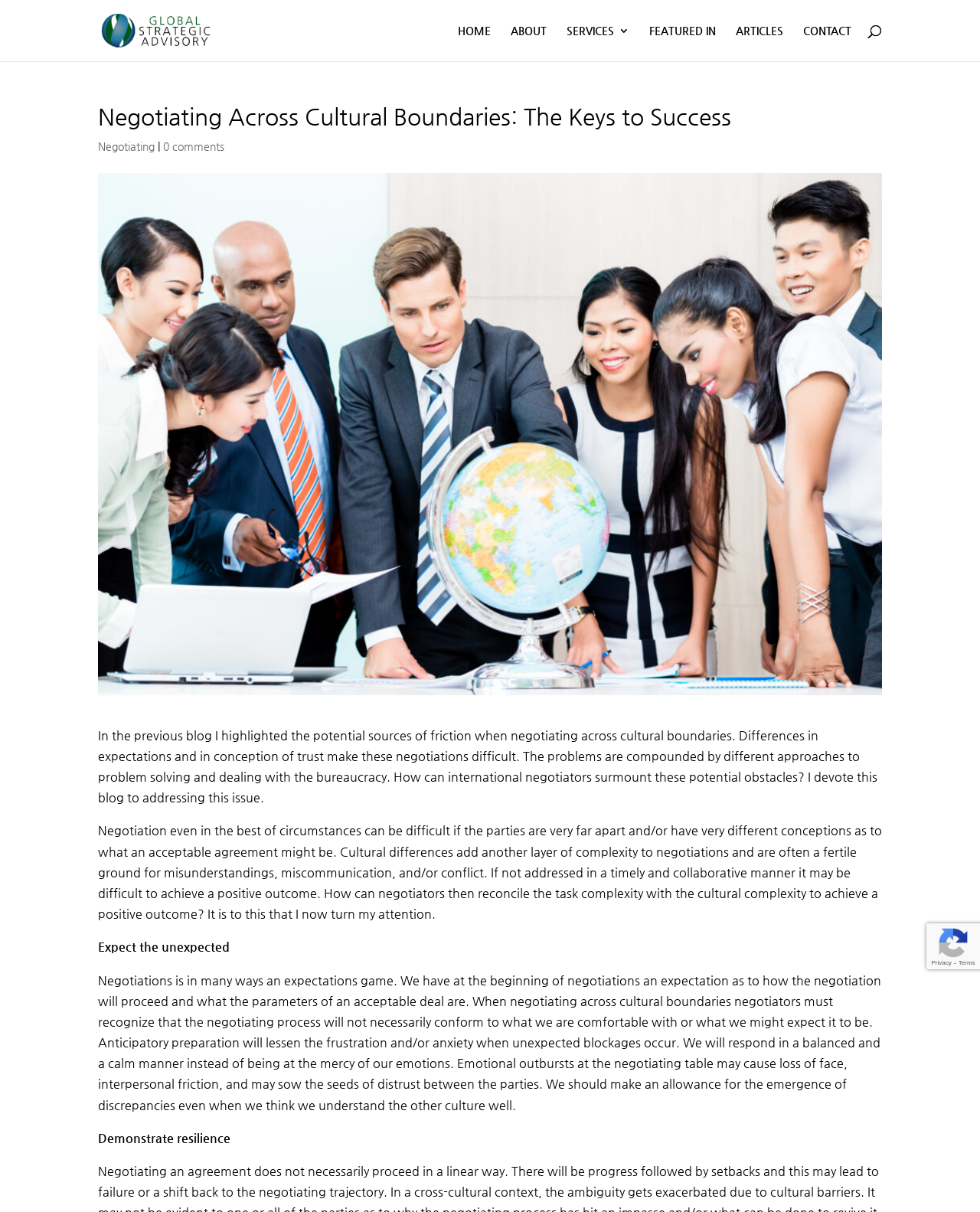Create a detailed narrative of the webpage’s visual and textual elements.

The webpage is about negotiating across cultural boundaries, with a focus on strategies for success. At the top left, there is a link to "Global Strategic Advisory" accompanied by an image with the same name. 

Above the main content, there is a navigation menu with links to "HOME", "ABOUT", "SERVICES 3", "FEATURED IN", "ARTICLES", and "CONTACT", aligned horizontally across the top of the page. 

The main content is headed by a title "Negotiating Across Cultural Boundaries: The Keys to Success", followed by a link to "Negotiating" and a static text "|". Below this, there is an image related to negotiating across cultural boundaries, taking up most of the width of the page. 

The article discusses the challenges of negotiating across cultural boundaries, including differences in expectations, conceptions of trust, and approaches to problem-solving. It then provides strategies for overcoming these obstacles, such as expecting the unexpected and demonstrating resilience. 

There are four paragraphs of text in total, with headings "Expect the unexpected" and "Demonstrate resilience" highlighting key takeaways. At the bottom left of the page, there is a search bar.